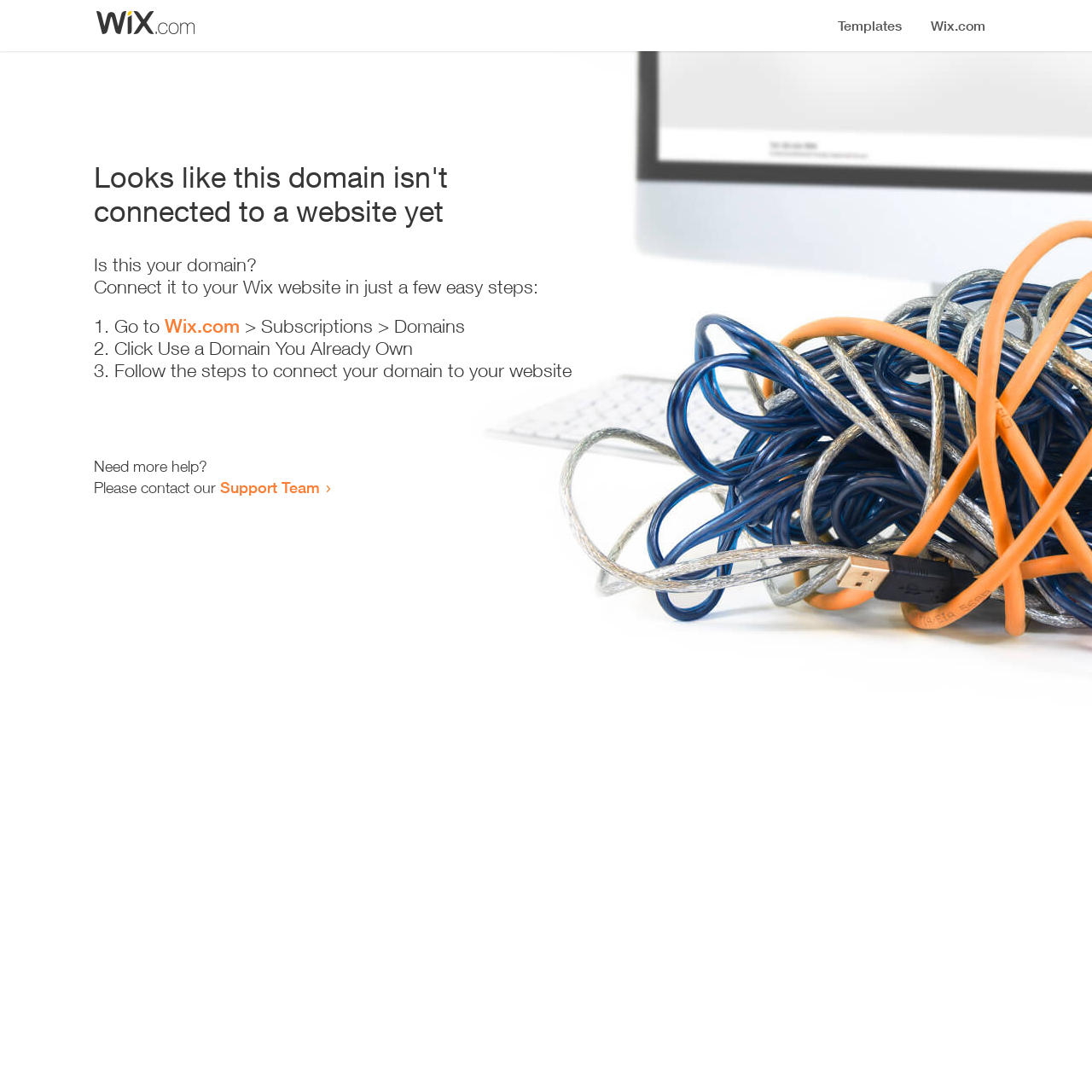Locate the headline of the webpage and generate its content.

Looks like this domain isn't
connected to a website yet